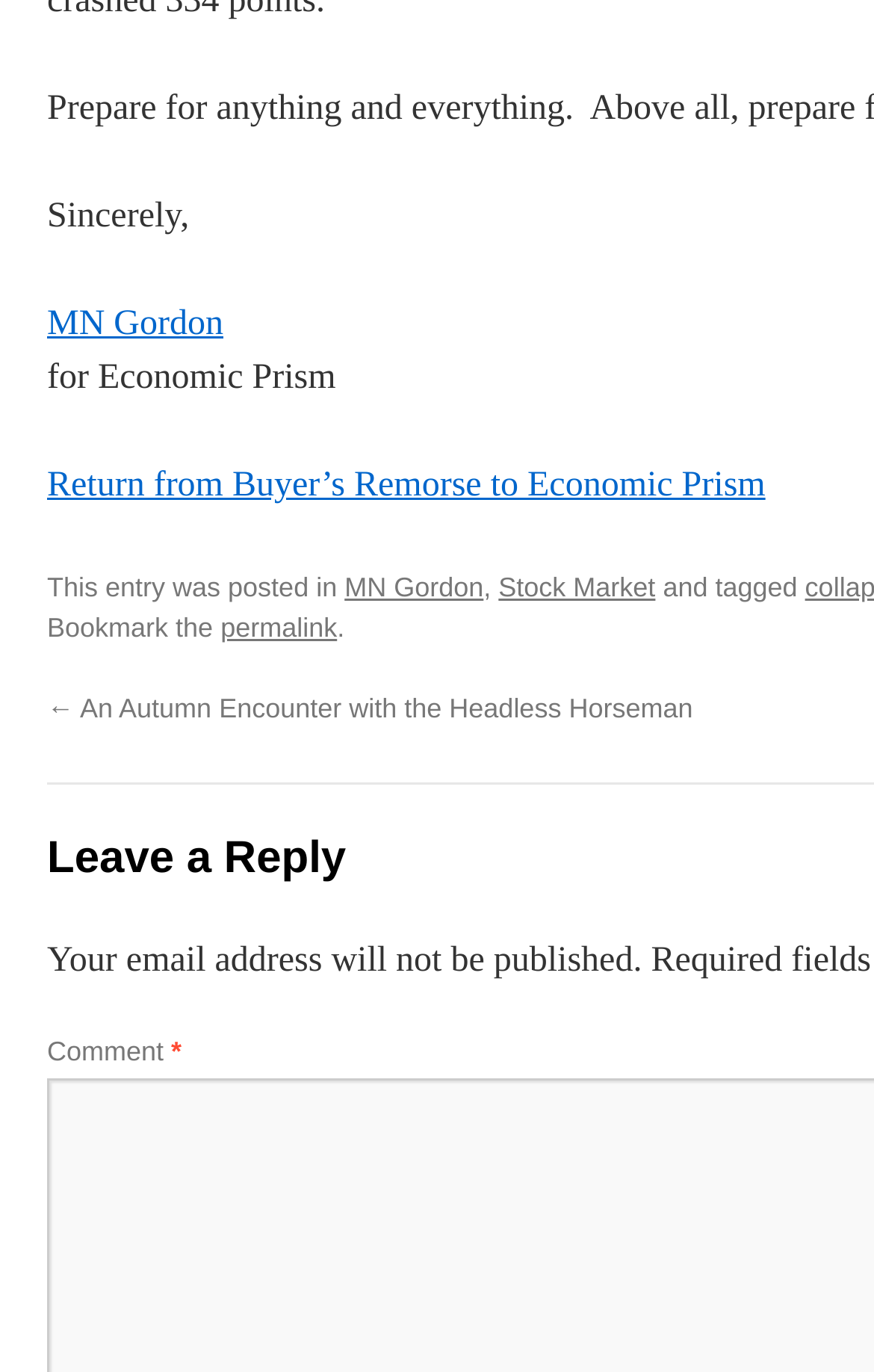What is the purpose of the comment section?
Look at the screenshot and provide an in-depth answer.

The purpose of the comment section can be determined by looking at the text 'Comment' and the presence of a comment section, which suggests that users can leave a comment on the article.